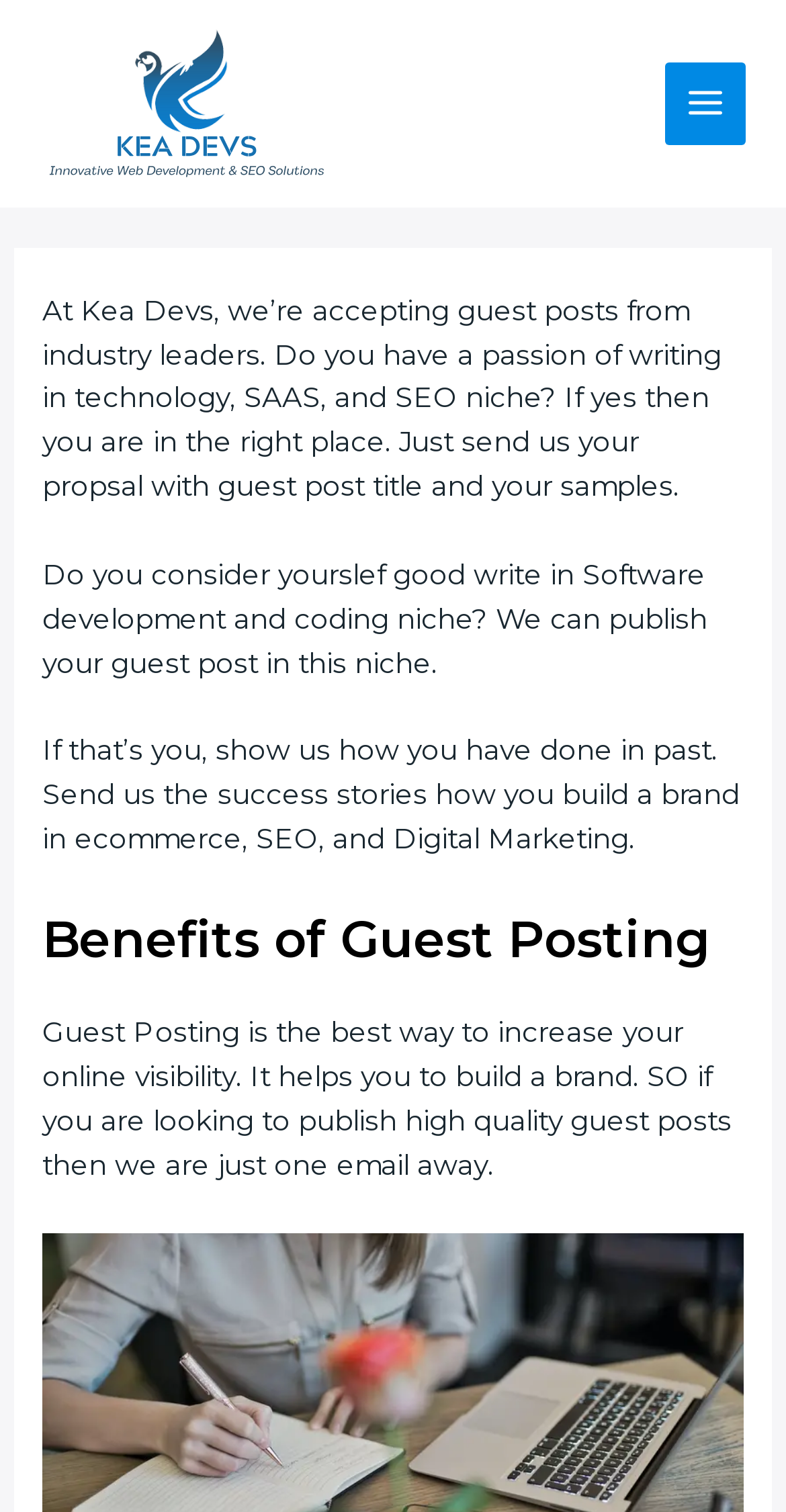What is required to submit a guest post proposal?
Answer the question with a detailed explanation, including all necessary information.

The webpage states that one needs to send a proposal with a guest post title and samples to be considered for publishing, implying that the website wants to review the quality of the content before accepting it.